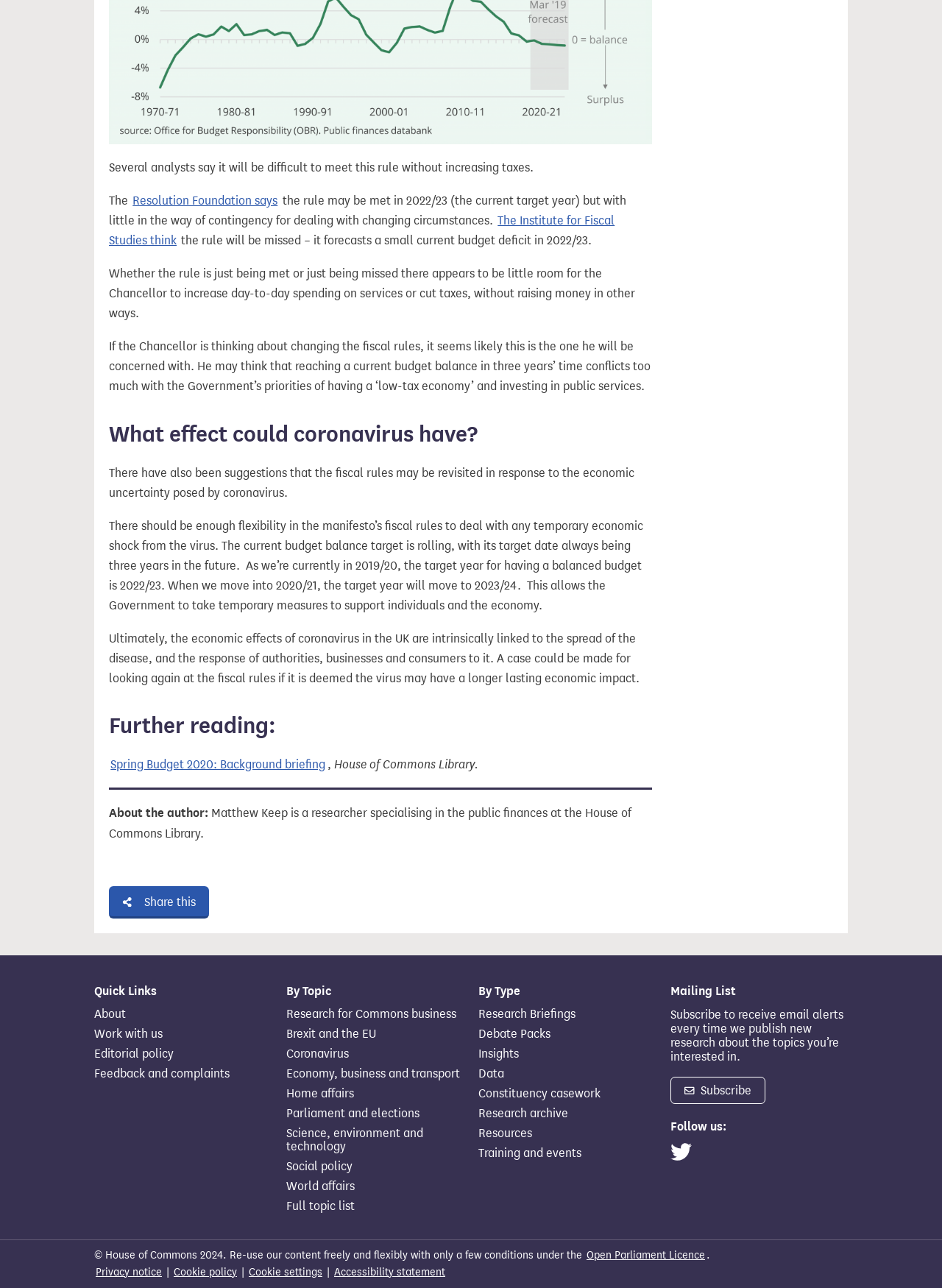Using floating point numbers between 0 and 1, provide the bounding box coordinates in the format (top-left x, top-left y, bottom-right x, bottom-right y). Locate the UI element described here: Feedback and complaints

[0.1, 0.829, 0.288, 0.839]